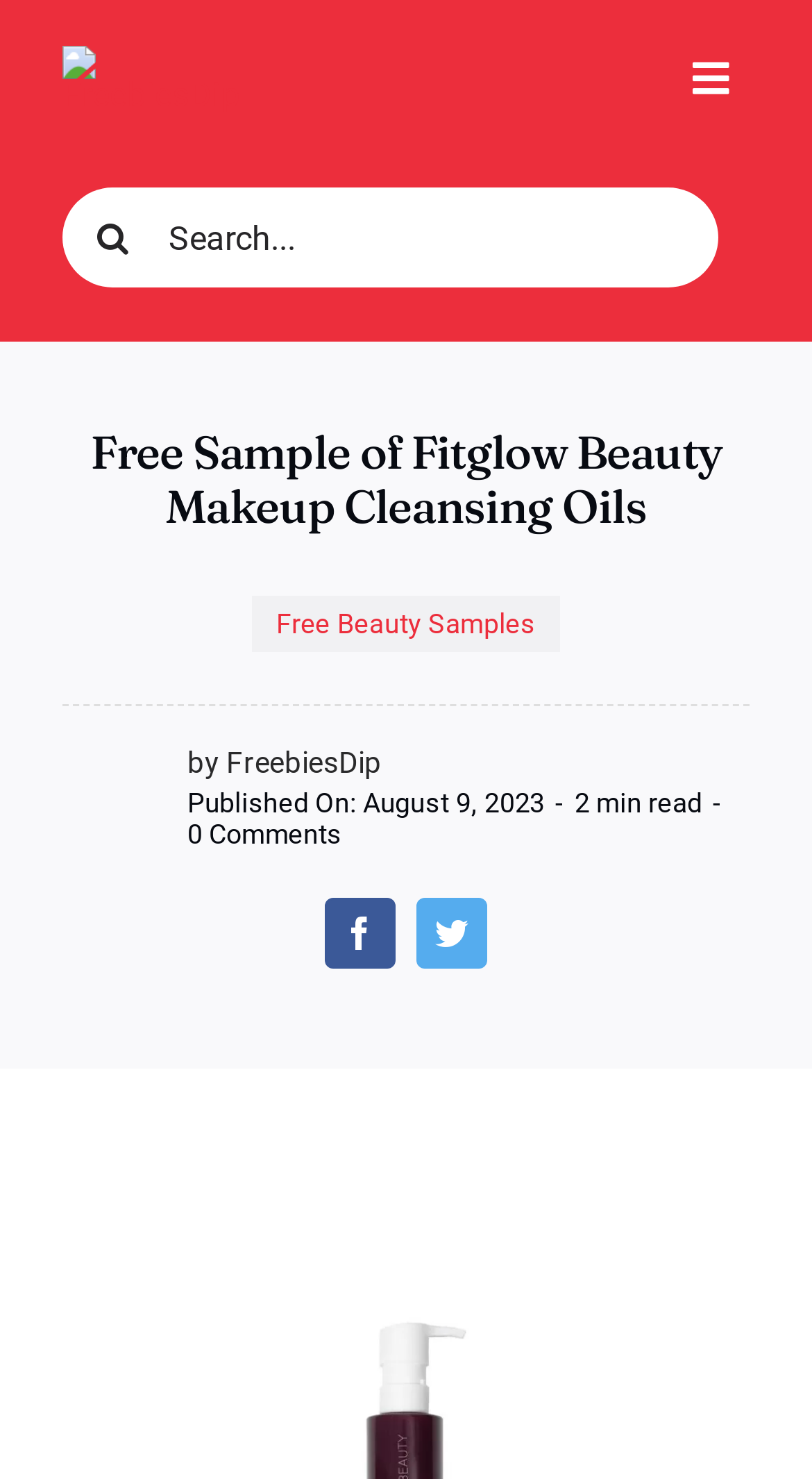From the screenshot, find the bounding box of the UI element matching this description: "aria-label="Facebook" title="Facebook"". Supply the bounding box coordinates in the form [left, top, right, bottom], each a float between 0 and 1.

[0.387, 0.6, 0.5, 0.662]